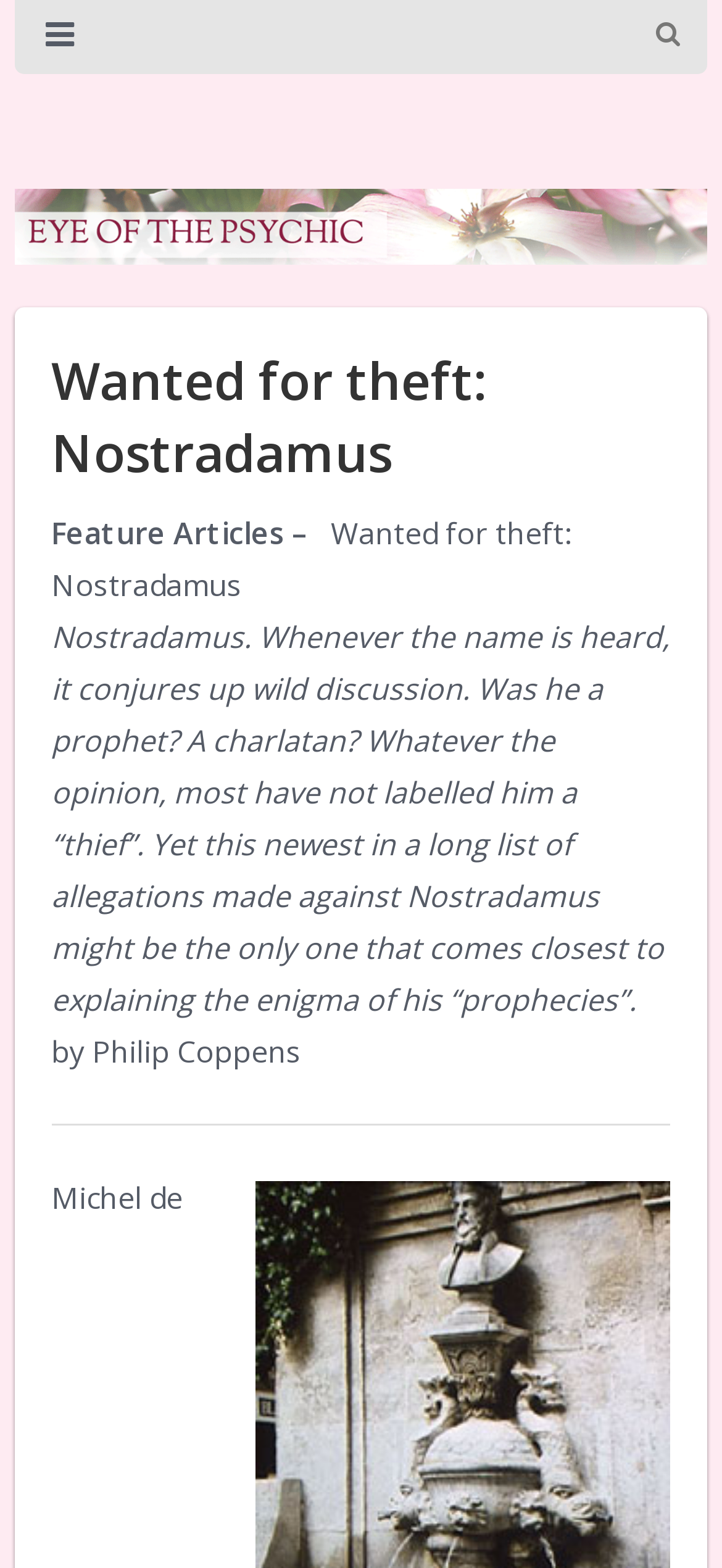What is the allegation made against Nostradamus?
Answer the question with a single word or phrase derived from the image.

theft